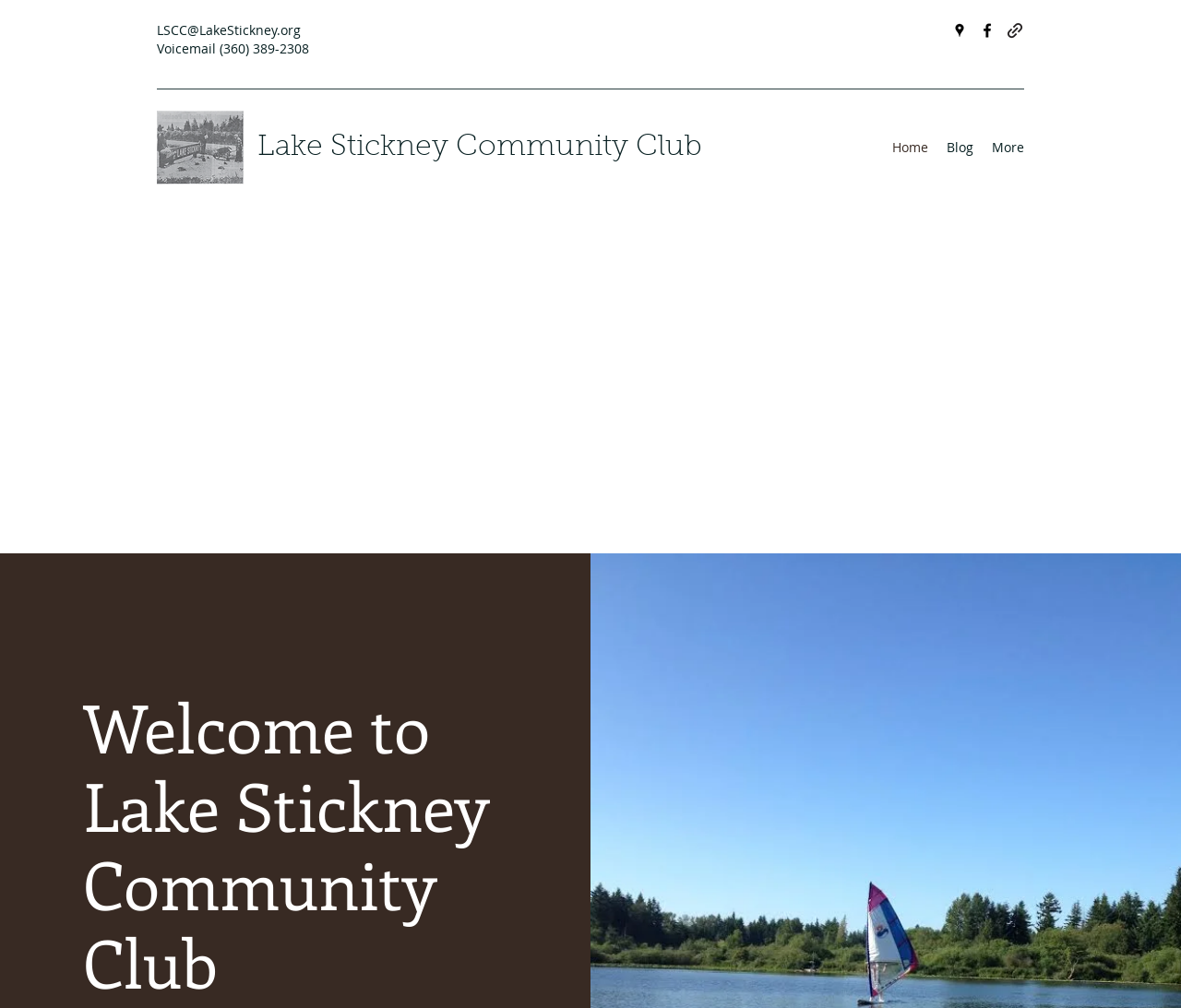Extract the bounding box coordinates for the described element: "More". The coordinates should be represented as four float numbers between 0 and 1: [left, top, right, bottom].

[0.832, 0.133, 0.875, 0.16]